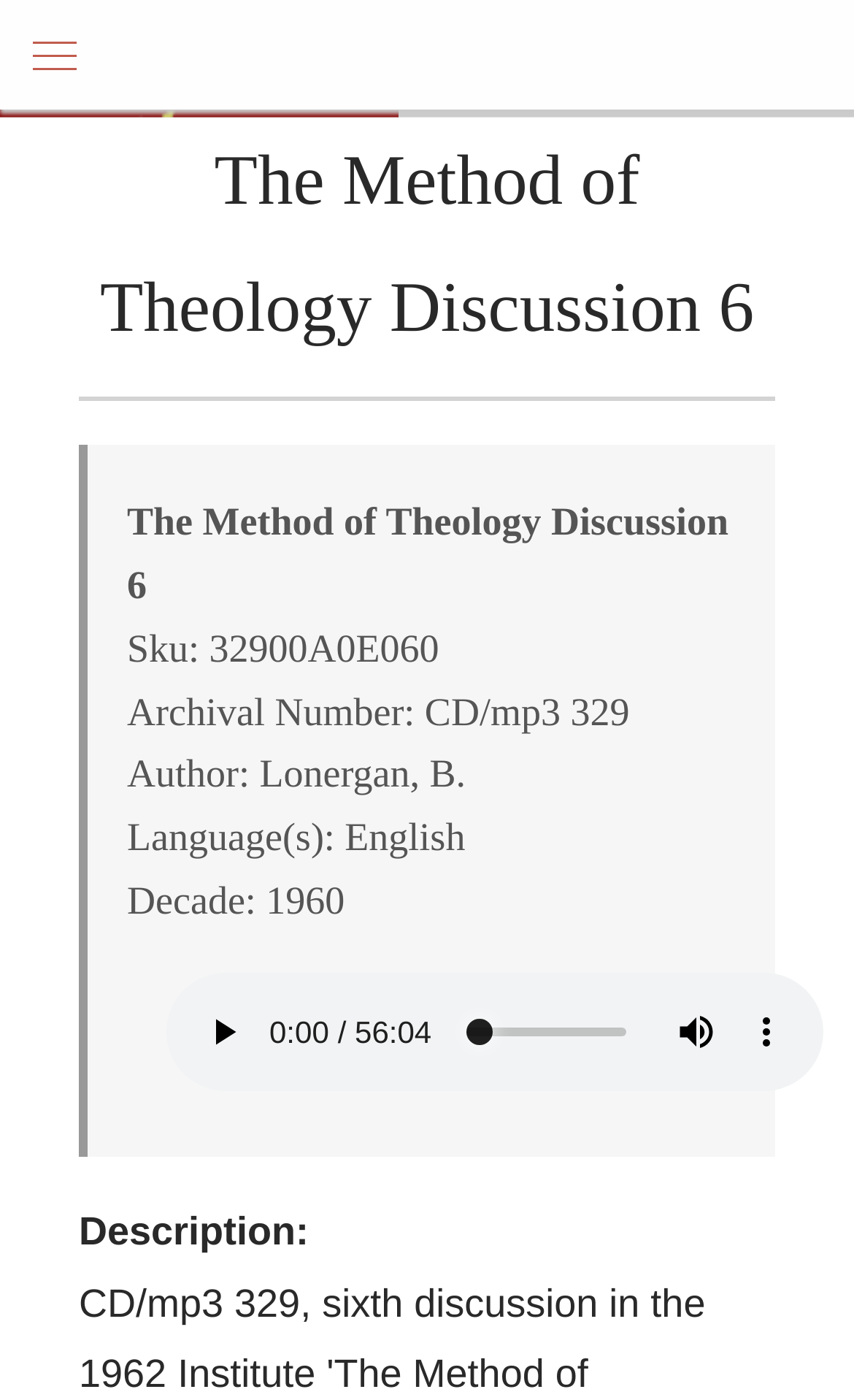What is the author of the discussion?
Using the image, provide a concise answer in one word or a short phrase.

Lonergan, B.